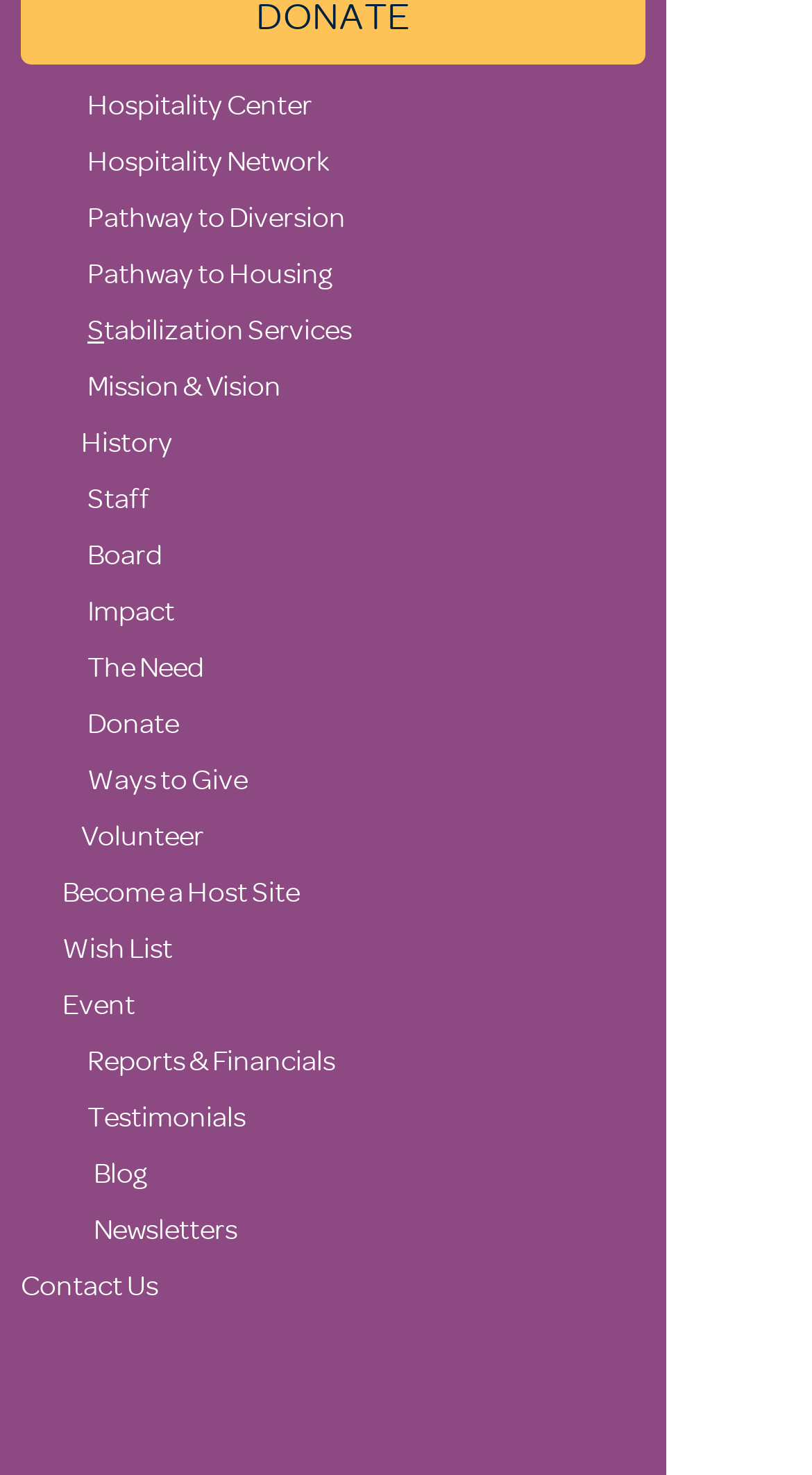Refer to the element description aria-label="White Instagram Icon" and identify the corresponding bounding box in the screenshot. Format the coordinates as (top-left x, top-left y, bottom-right x, bottom-right y) with values in the range of 0 to 1.

[0.433, 0.926, 0.485, 0.955]